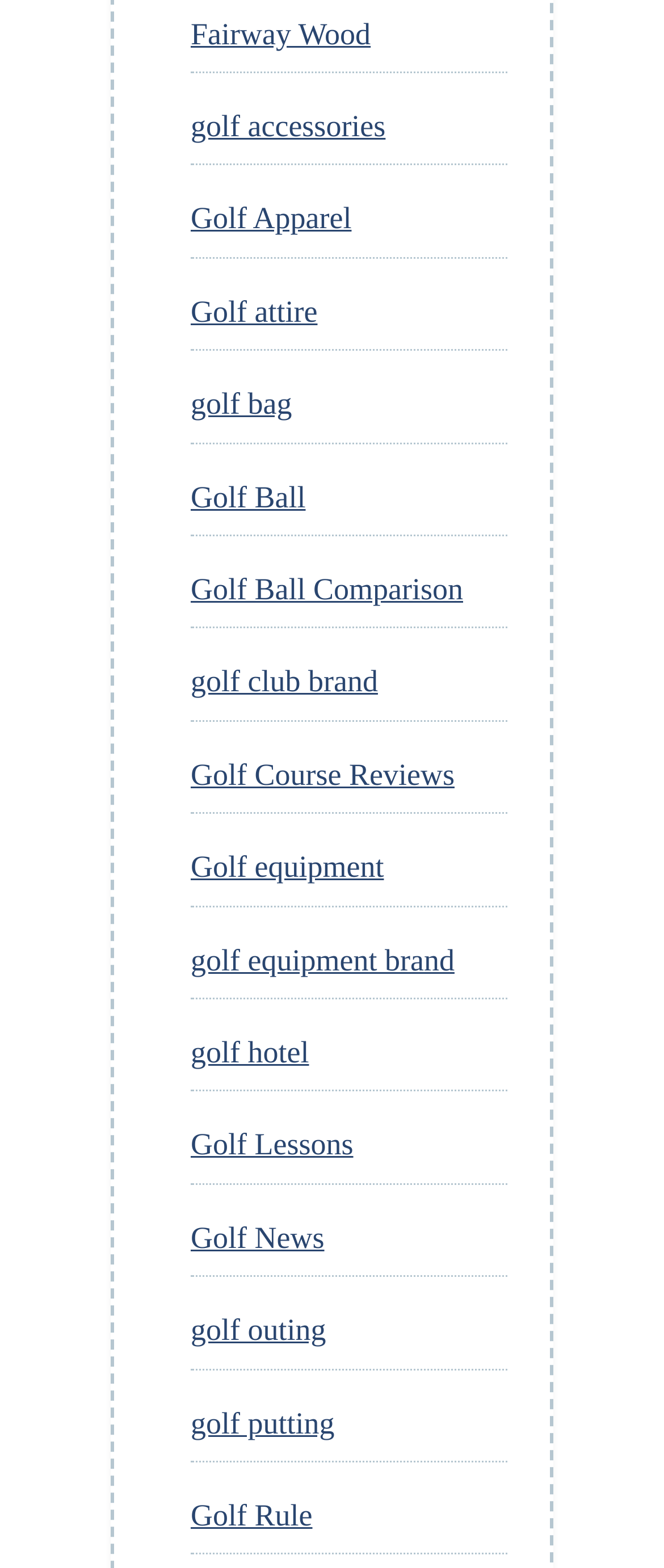What is the last category of golf products listed? Based on the image, give a response in one word or a short phrase.

Golf Rule